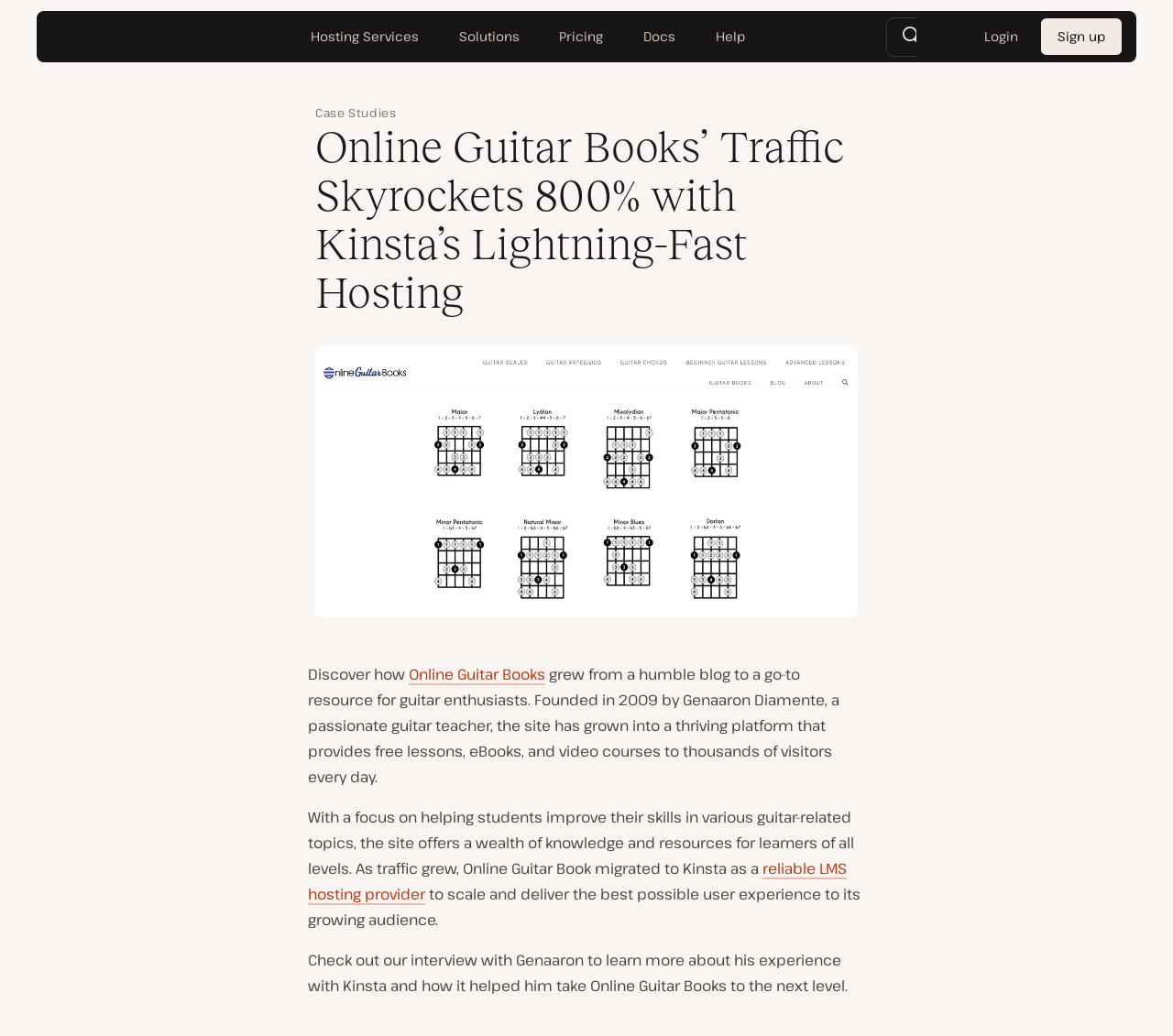What is the type of hosting provider that Kinsta is?
Please provide a comprehensive answer based on the visual information in the image.

I found the answer by reading the static text 'As traffic grew, Online Guitar Book migrated to Kinsta as a reliable LMS hosting provider to scale and deliver the best possible user experience to its growing audience.'